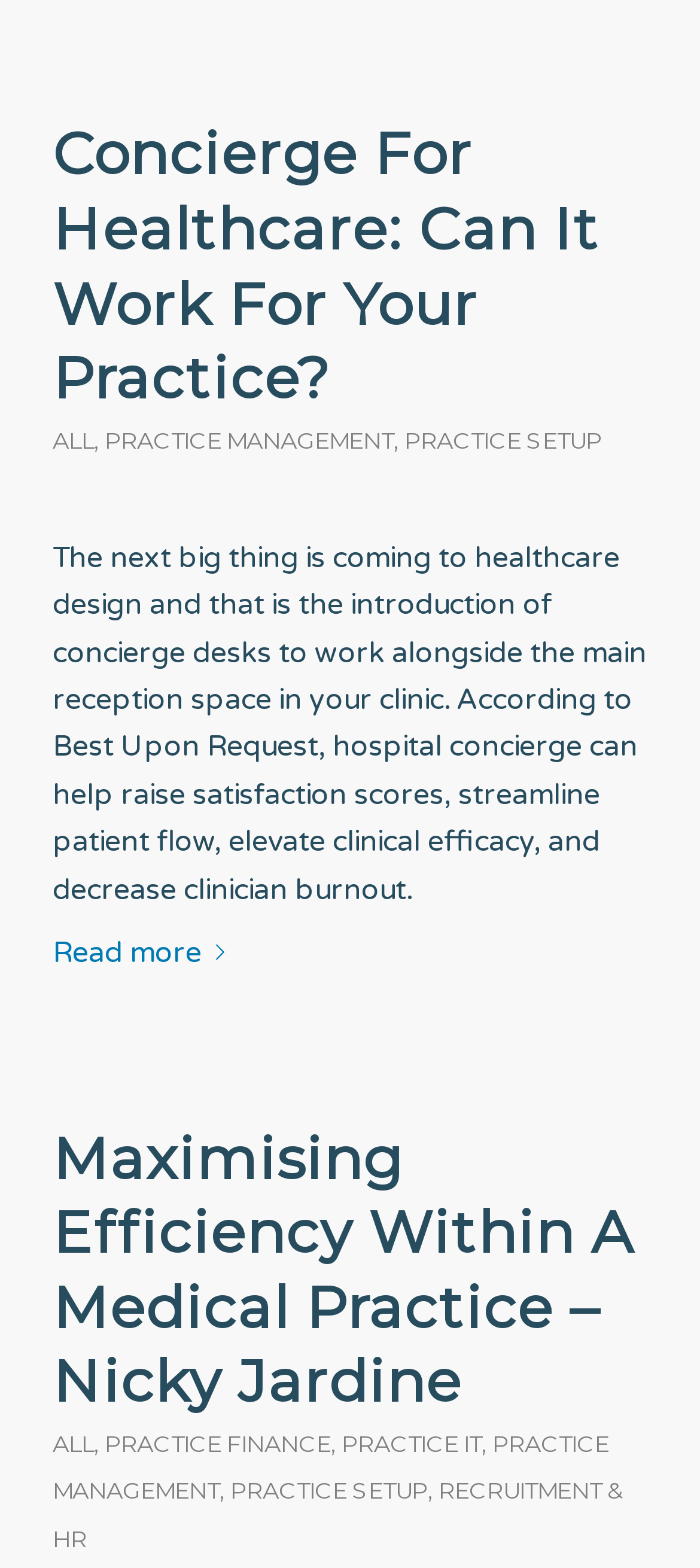Give a one-word or short phrase answer to this question: 
What is the category of the article 'Maximising Efficiency Within A Medical Practice – Nicky Jardine'?

PRACTICE MANAGEMENT